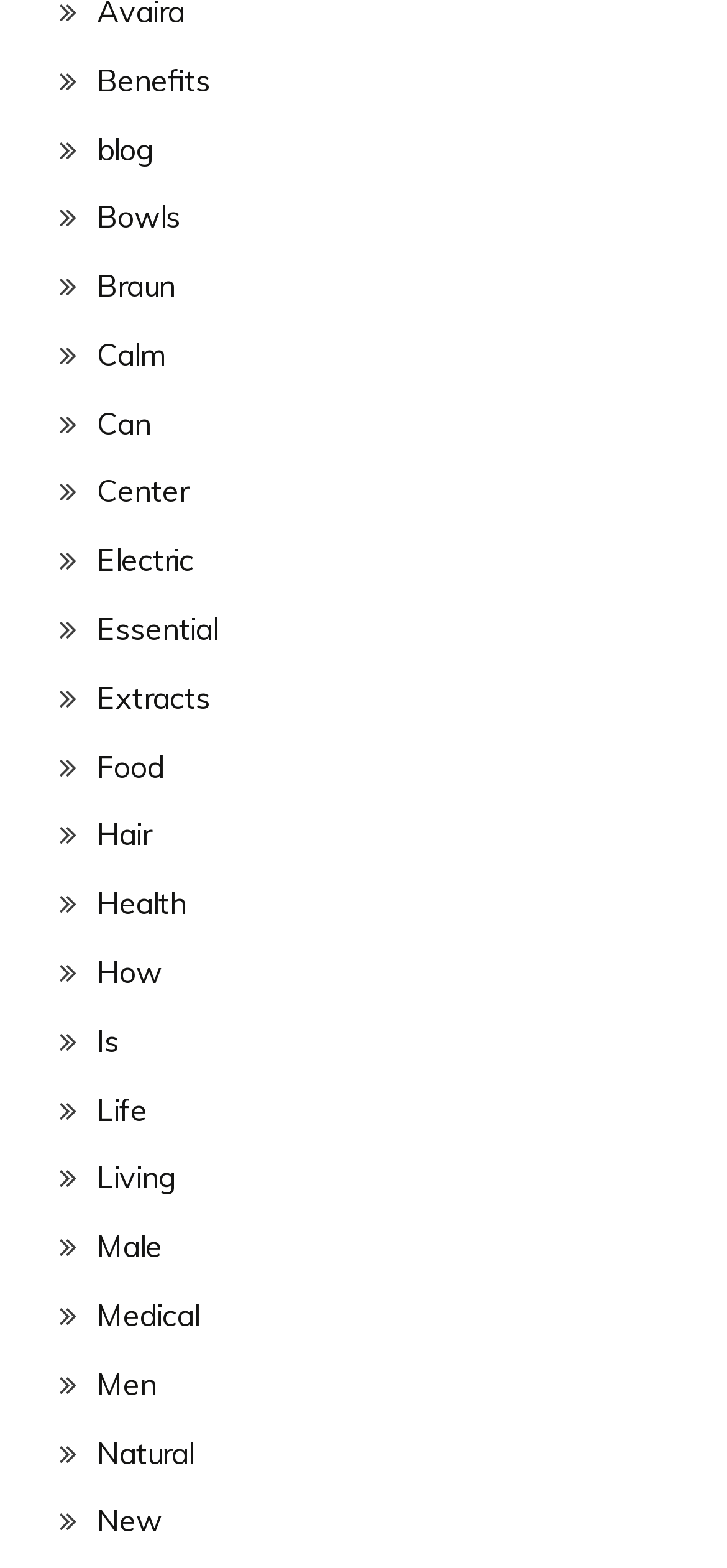Please identify the bounding box coordinates of the element's region that should be clicked to execute the following instruction: "Visit the 'blog' page". The bounding box coordinates must be four float numbers between 0 and 1, i.e., [left, top, right, bottom].

[0.133, 0.083, 0.21, 0.106]